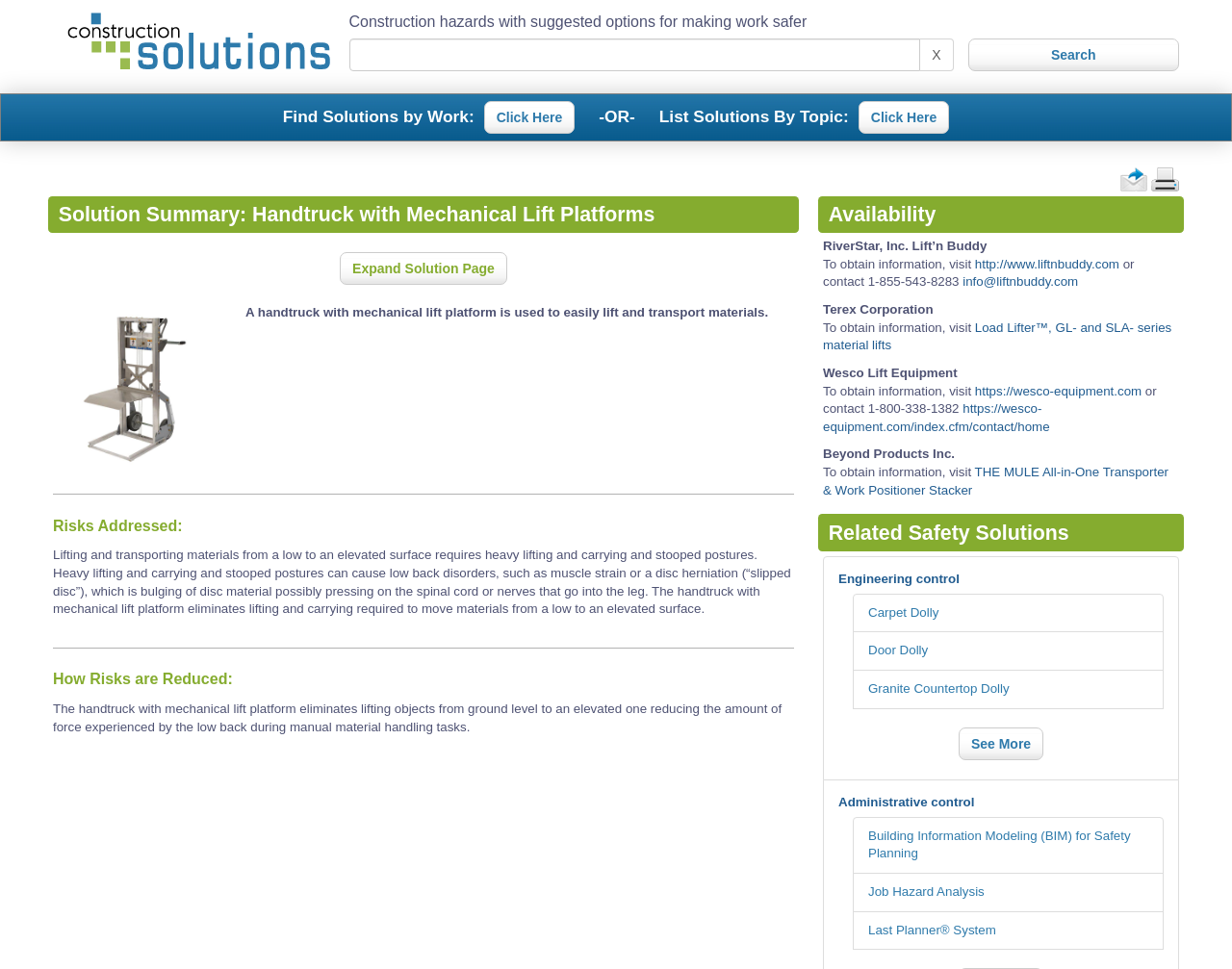Find the bounding box coordinates of the area to click in order to follow the instruction: "Click on Construction Solutions".

[0.055, 0.034, 0.268, 0.048]